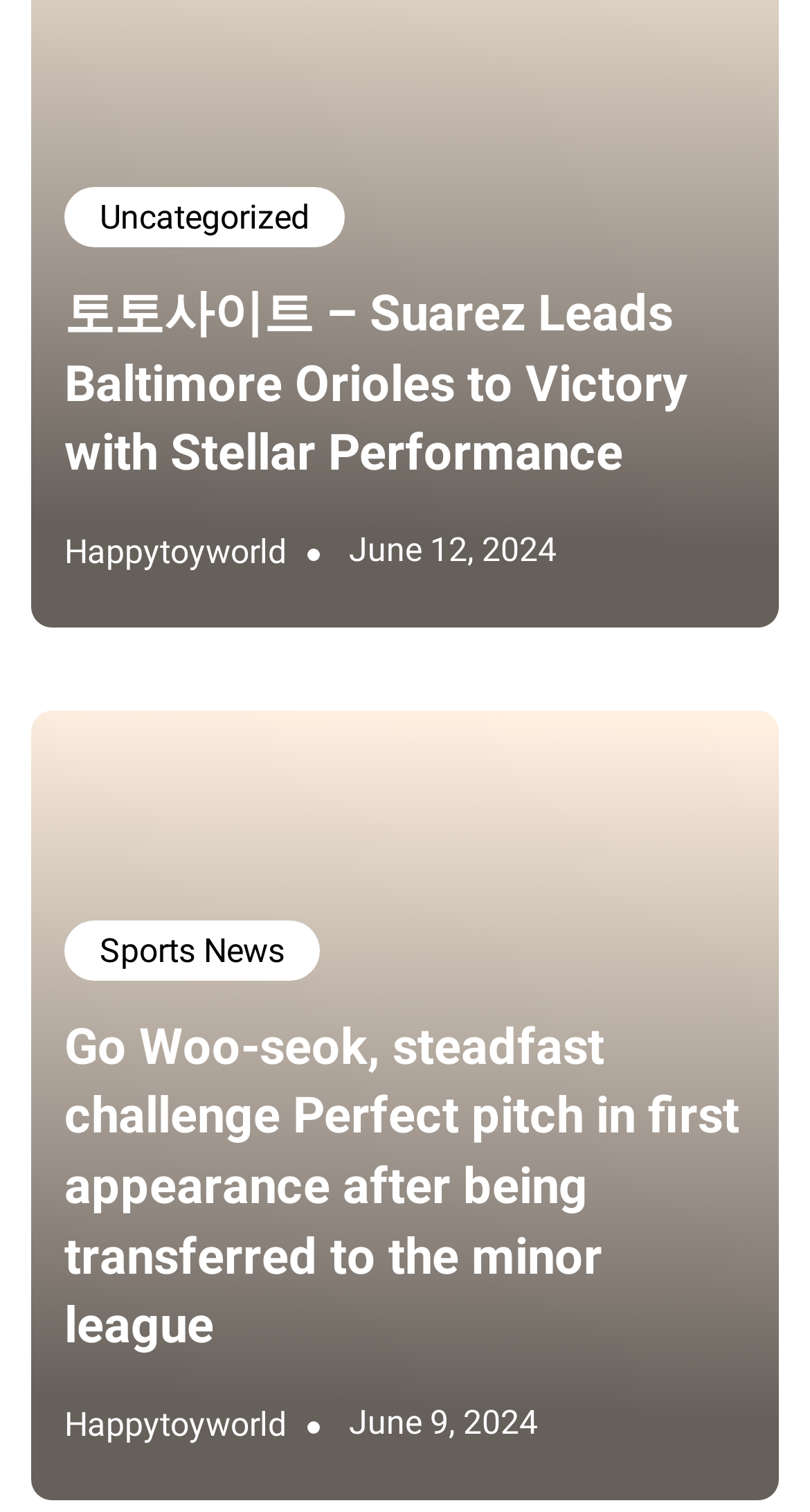Examine the screenshot and answer the question in as much detail as possible: What is the category of the first article?

The first article has a link with the text 'Uncategorized', which suggests that it belongs to this category.